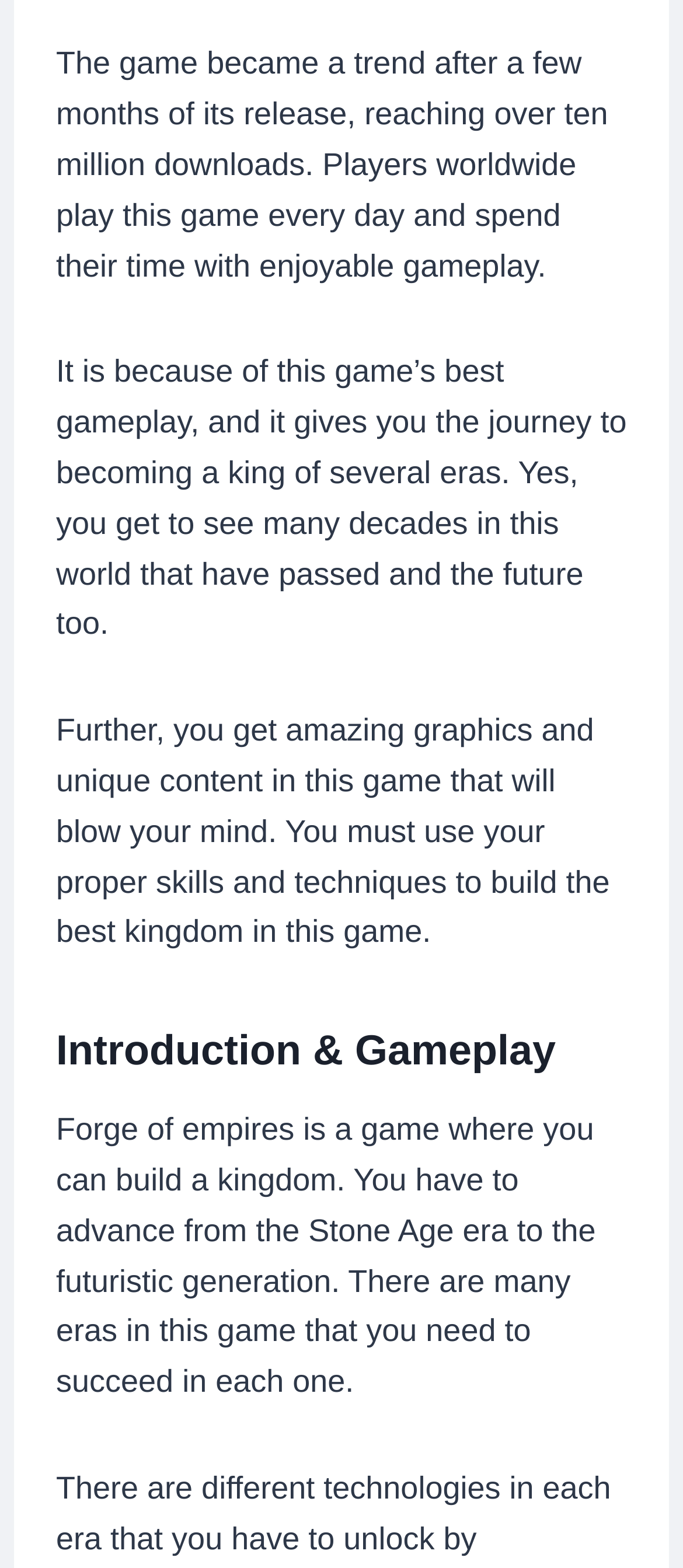Please determine the bounding box coordinates of the clickable area required to carry out the following instruction: "Check out the System Requirements". The coordinates must be four float numbers between 0 and 1, represented as [left, top, right, bottom].

[0.144, 0.838, 0.598, 0.86]